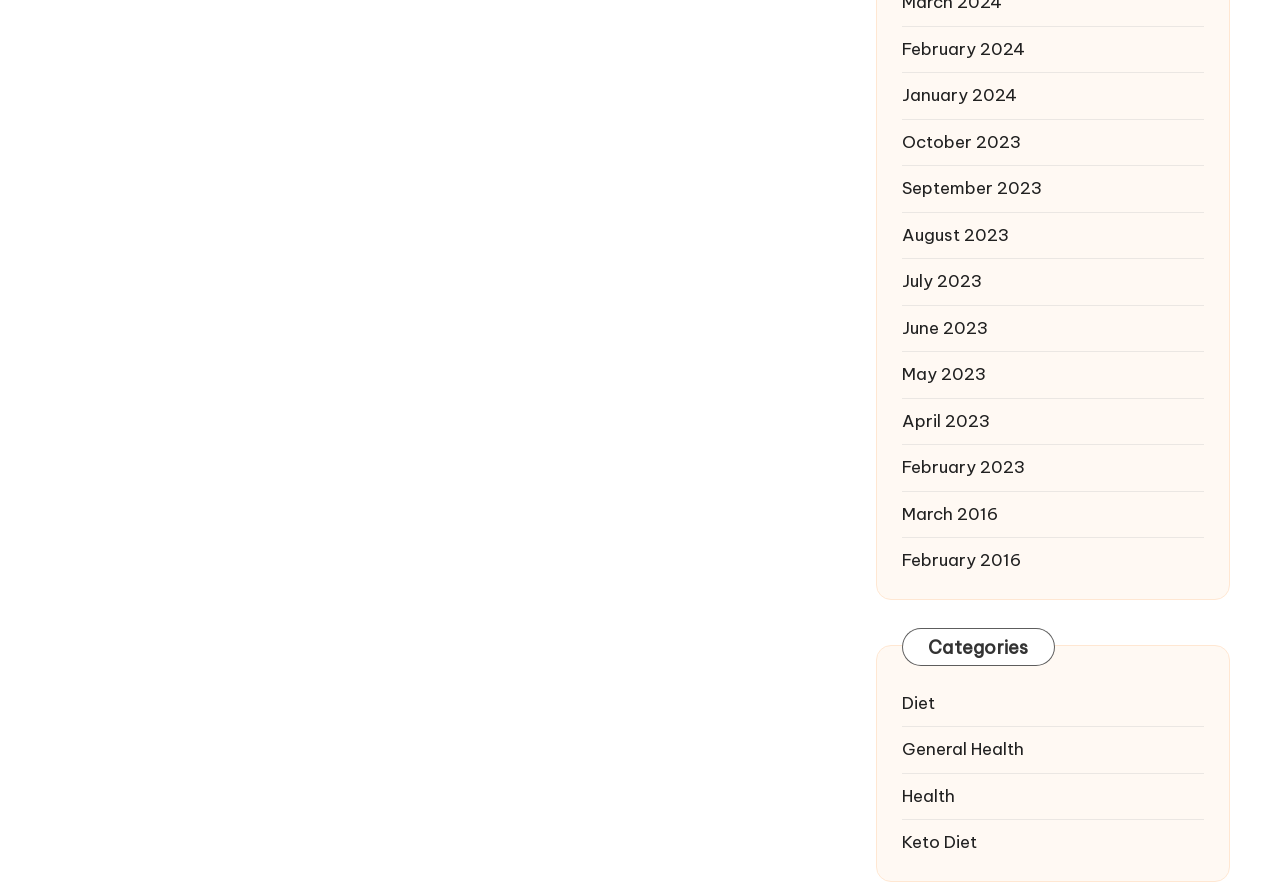For the element described, predict the bounding box coordinates as (top-left x, top-left y, bottom-right x, bottom-right y). All values should be between 0 and 1. Element description: March 2016

[0.705, 0.563, 0.941, 0.591]